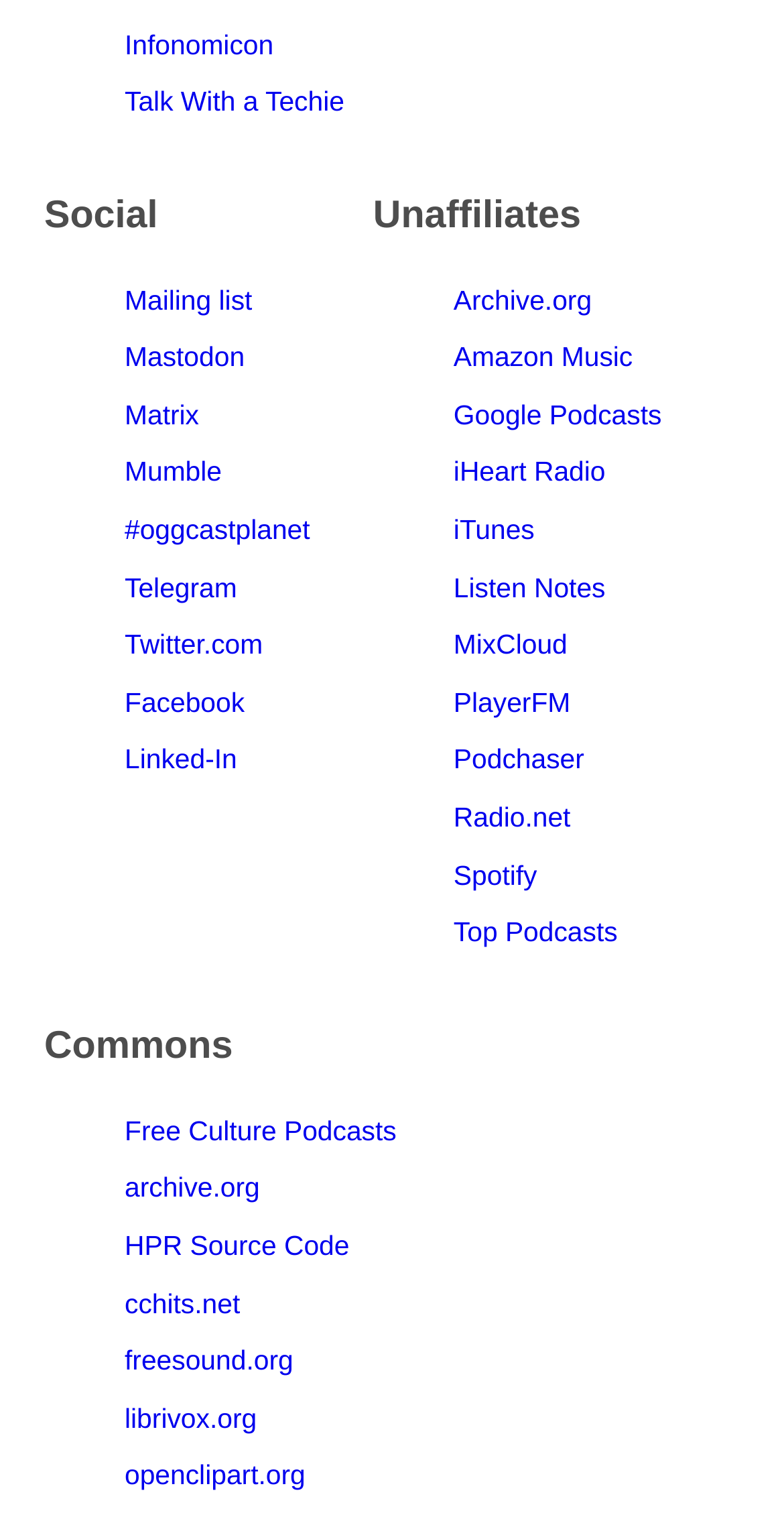How many social links are available?
Provide a fully detailed and comprehensive answer to the question.

I counted the number of links under the 'Social' heading, which are 'Mailing list', 'Mastodon', 'Matrix', 'Mumble', '#oggcastplanet', 'Telegram', 'Twitter.com', 'Facebook', and 'Linked-In'. There are 9 links in total.